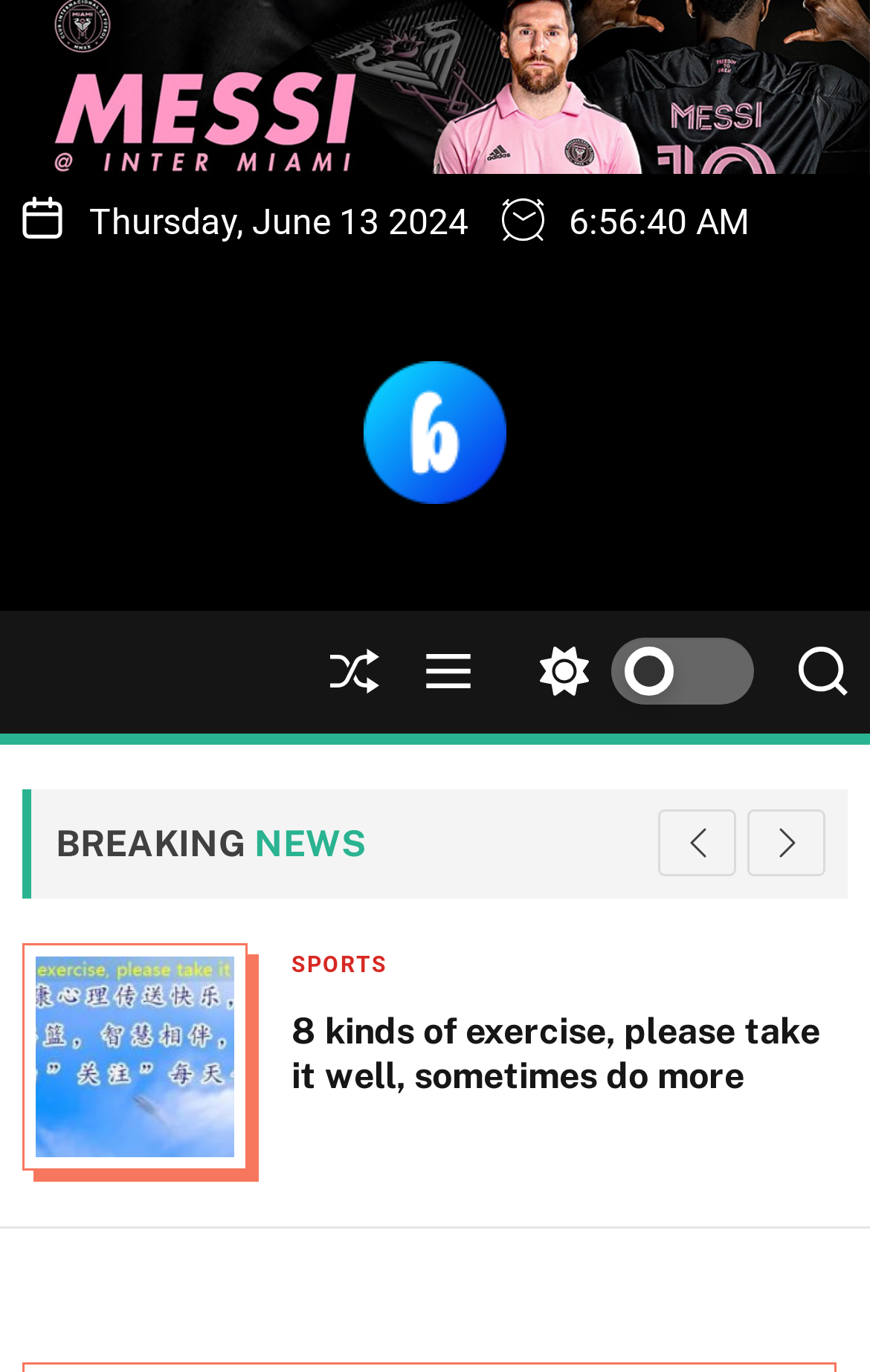Elaborate on the information and visuals displayed on the webpage.

The webpage appears to be a news article page with a focus on sports, specifically football. At the top, there is a prominent image of an MLS football jersey, accompanied by a link to "MLS Football Jersey". Below this, there is a date stamp "Thursday, June 13 2024". 

On the top right, there are several links and buttons, including a link to "Ball gurus", a "Shuffle" link, a "Menu" button, a "light" button to switch color mode, and a "Search" button. 

The main content of the page is divided into sections. The first section is a header with the title "BREAKING NEWS" in large font. Below this, there are several news article summaries, each with a link and an accompanying image. The first article is titled "[Journal of China] They cultivate the world’s attention on the island of ＂No one to ask＂" and has a link to "SCIENCE". 

Further down the page, there is a section with a group of 6 or 7 articles, each with a brief summary and a link. At the bottom of the page, there are navigation buttons to move to the "Next slide" or "Previous slide" of articles.